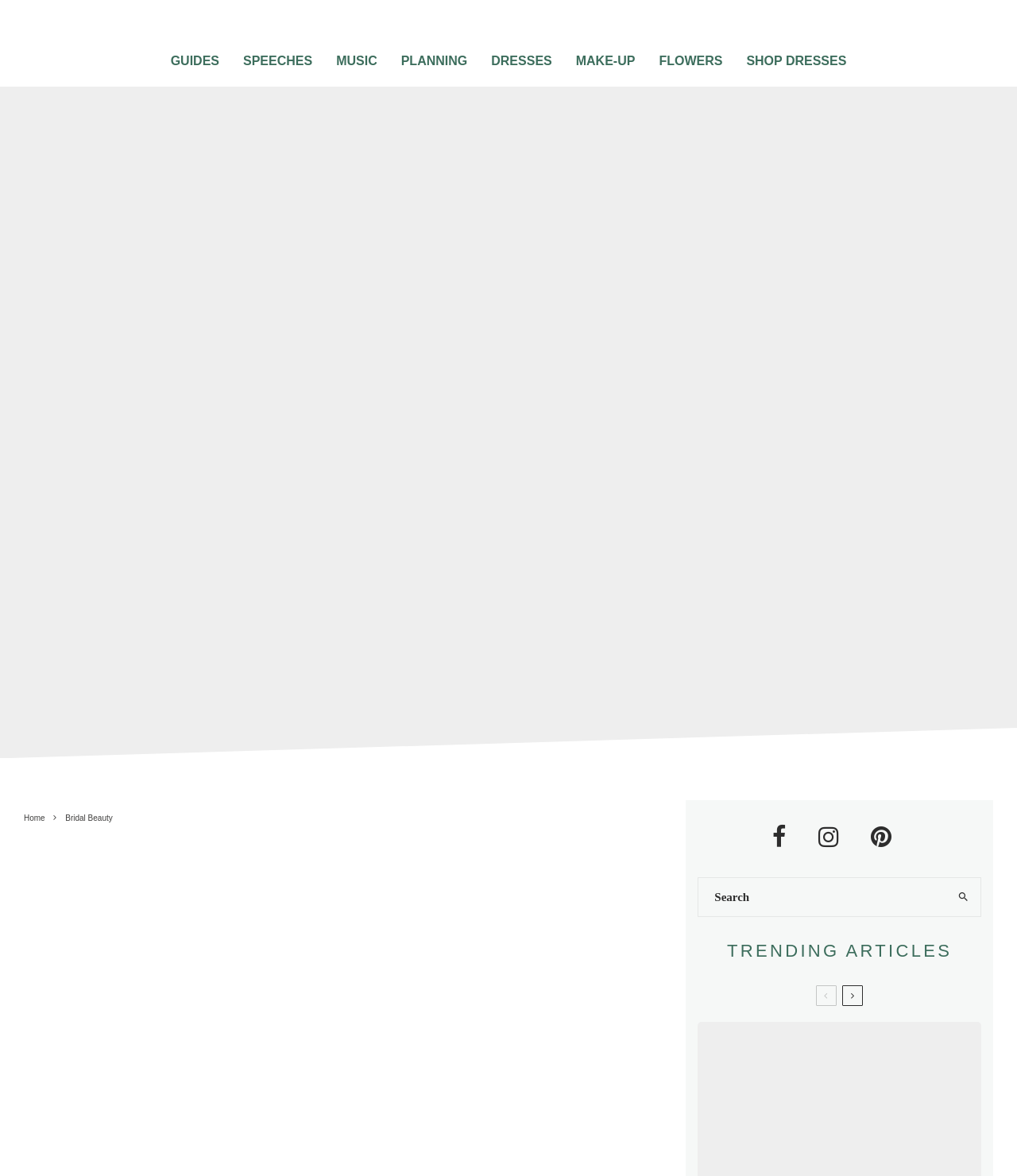Please determine the bounding box of the UI element that matches this description: aria-label="search form" name="s" placeholder="Search". The coordinates should be given as (top-left x, top-left y, bottom-right x, bottom-right y), with all values between 0 and 1.

[0.687, 0.746, 0.93, 0.779]